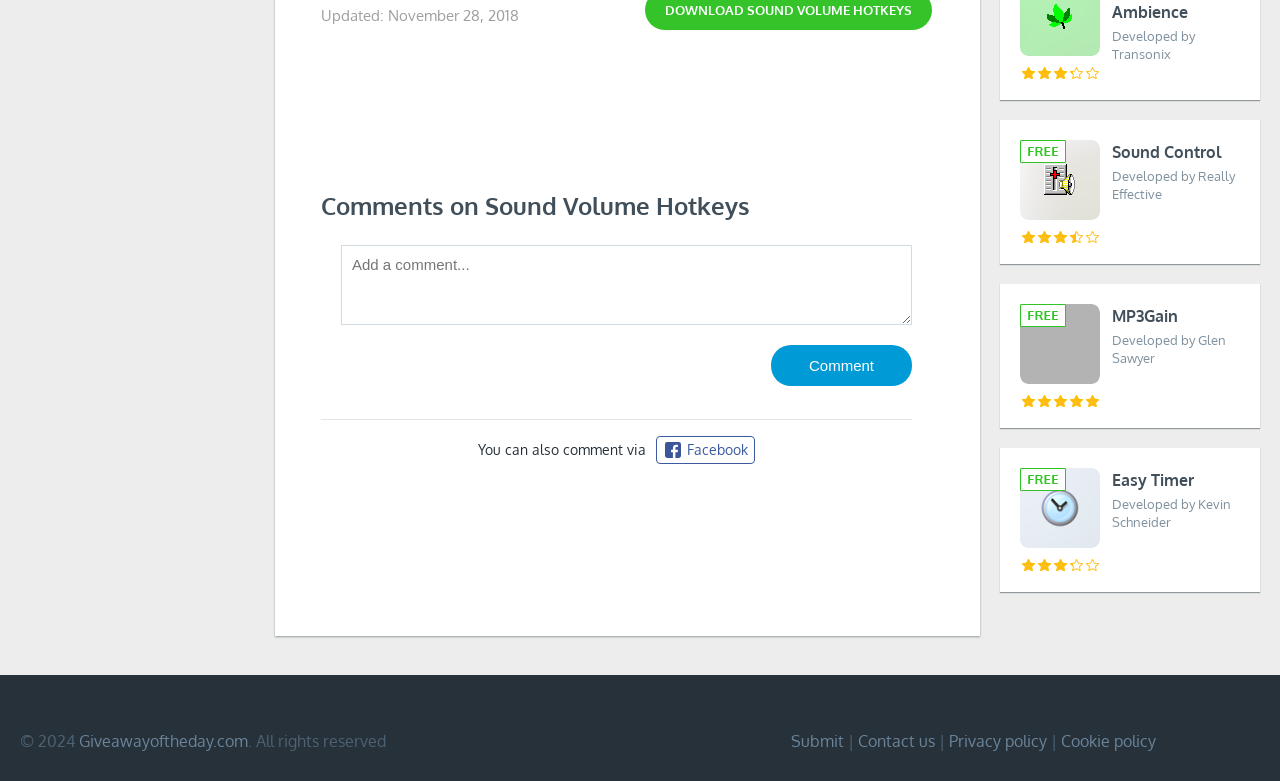Please locate the bounding box coordinates of the region I need to click to follow this instruction: "Add a comment".

[0.266, 0.314, 0.712, 0.416]